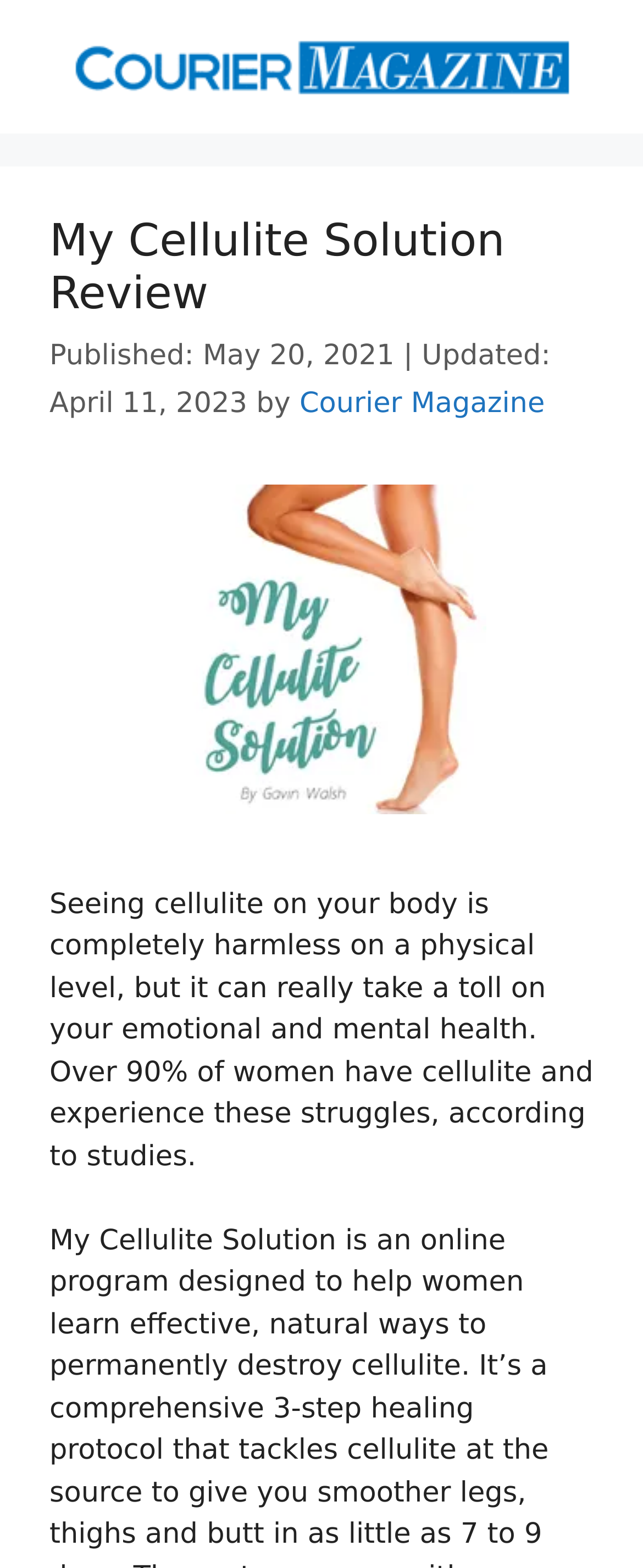Is the article updated? Analyze the screenshot and reply with just one word or a short phrase.

Yes